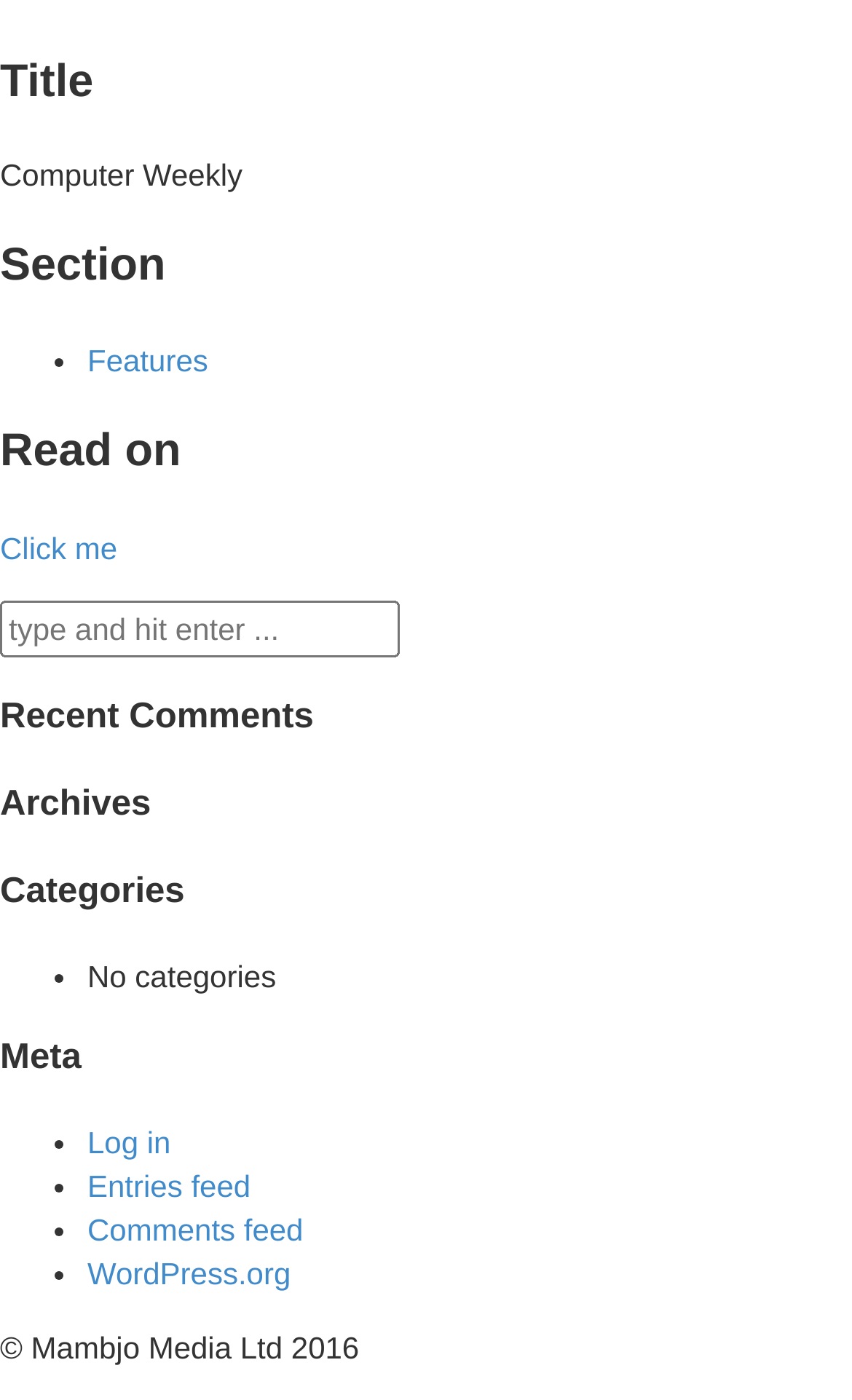What is the copyright information?
Please answer the question with as much detail and depth as you can.

The copyright information is located at the bottom of the webpage and is displayed as a StaticText element with the text 'Mambjo Media Ltd 2016', indicating that the content of the webpage is copyrighted by Mambjo Media Ltd in 2016.